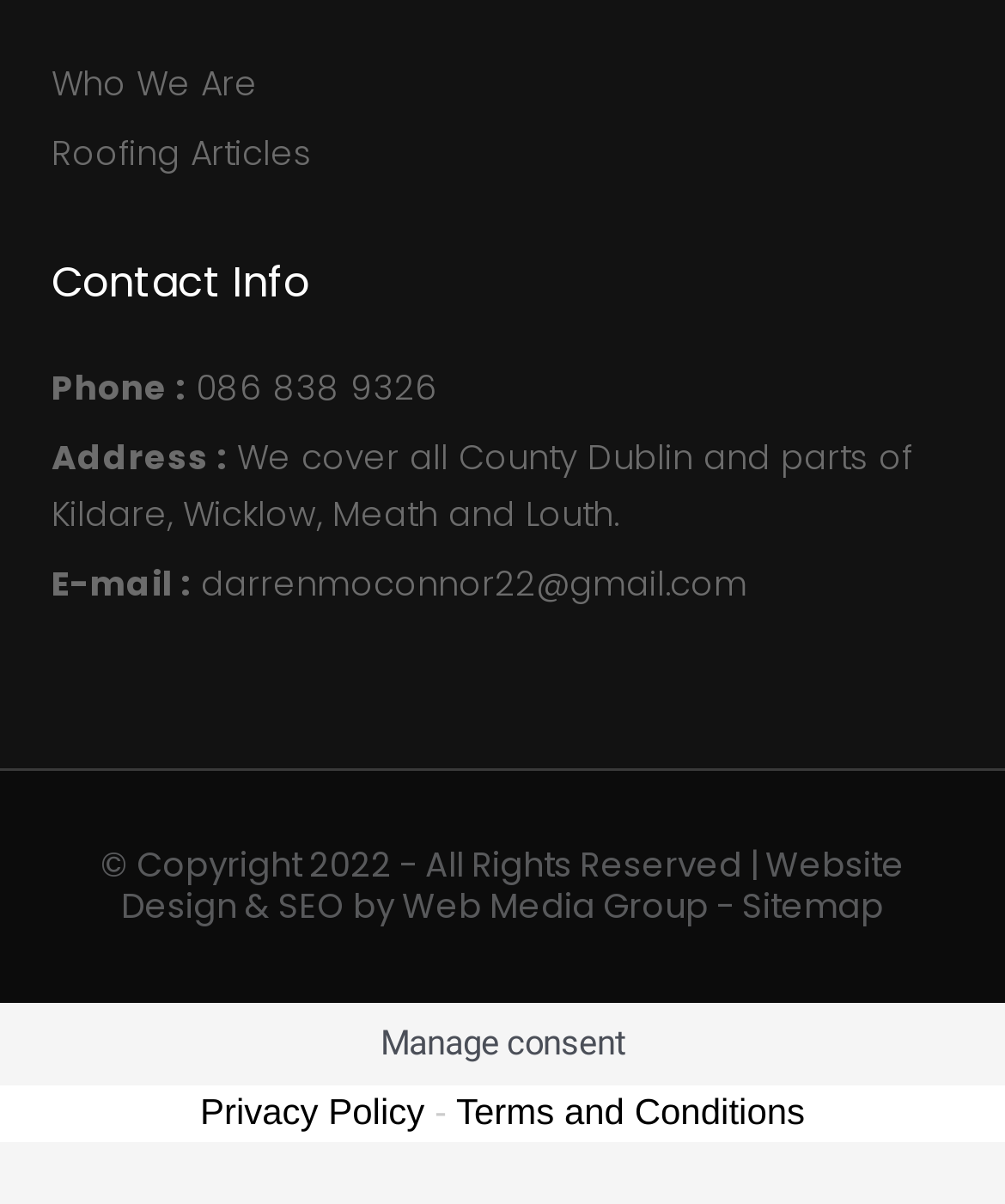Identify the bounding box coordinates for the UI element described as follows: Roofing Articles. Use the format (top-left x, top-left y, bottom-right x, bottom-right y) and ensure all values are floating point numbers between 0 and 1.

[0.051, 0.104, 0.949, 0.151]